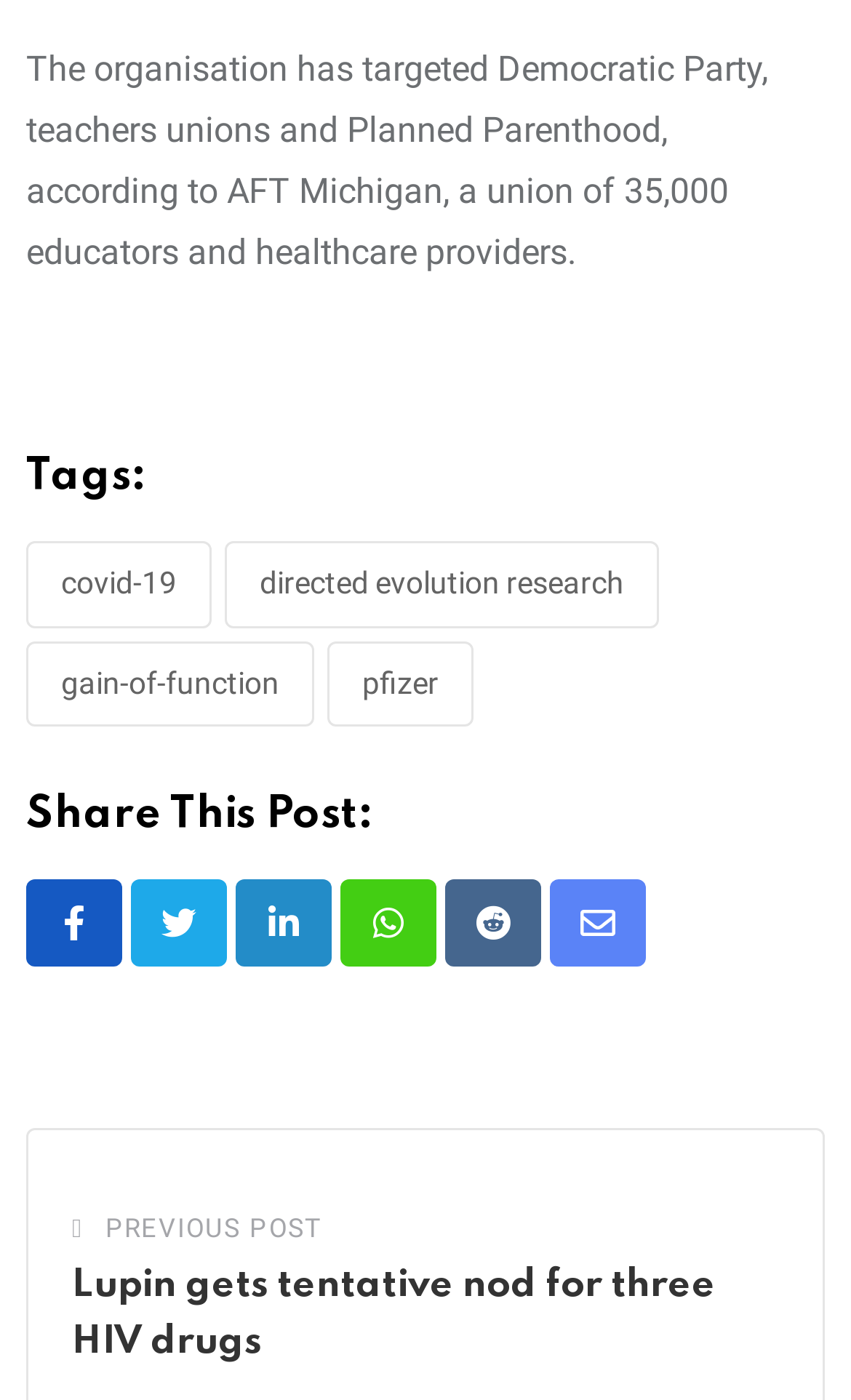What is the topic of the previous post?
Provide a detailed answer to the question, using the image to inform your response.

The link 'PREVIOUS POST' is followed by a heading 'Lupin gets tentative nod for three HIV drugs', suggesting that the previous post is about Lupin getting a tentative nod for three HIV drugs.